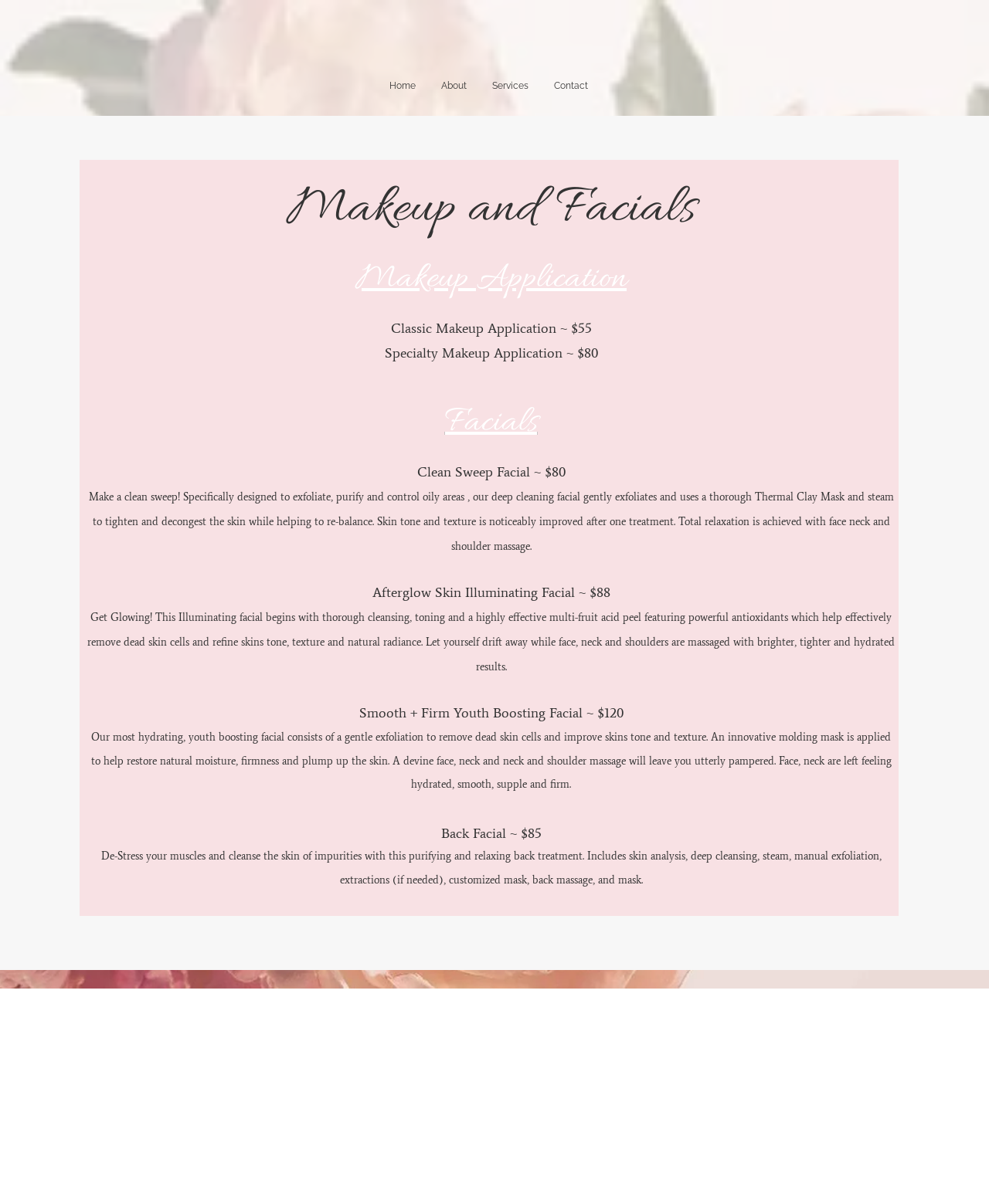What is the purpose of the Youth Boosting Facial?
Please provide a single word or phrase answer based on the image.

Hydrating and firming the skin